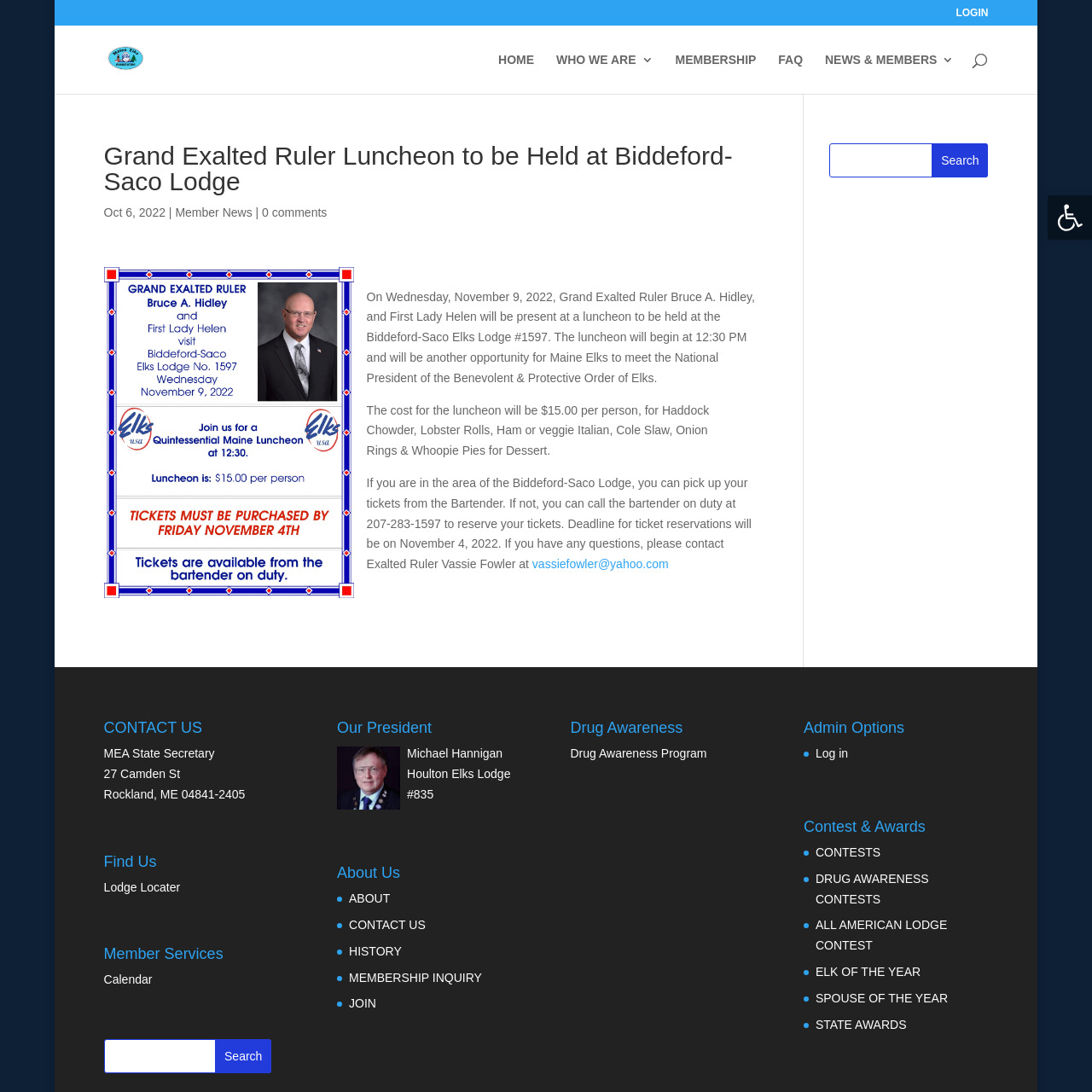Please locate the bounding box coordinates of the element that should be clicked to complete the given instruction: "Read the Grand Exalted Ruler Luncheon article".

[0.095, 0.131, 0.691, 0.546]